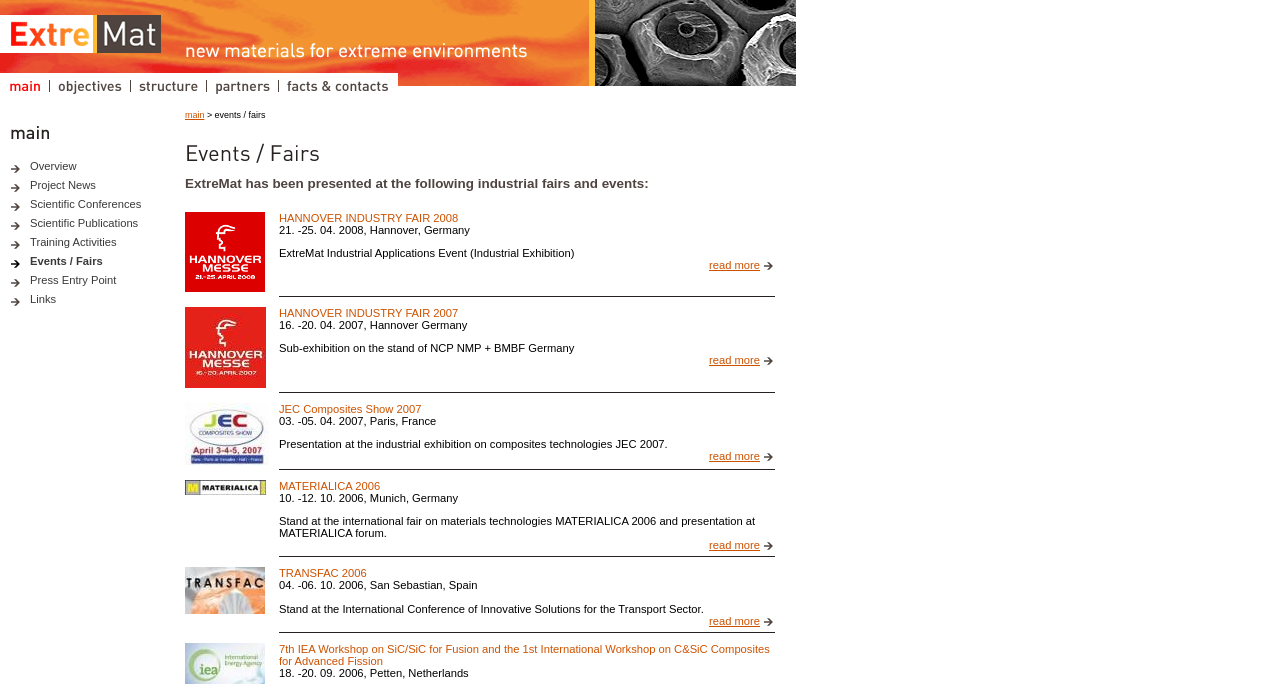Determine the bounding box coordinates for the UI element matching this description: "HANNOVER INDUSTRY FAIR 2008".

[0.218, 0.31, 0.358, 0.328]